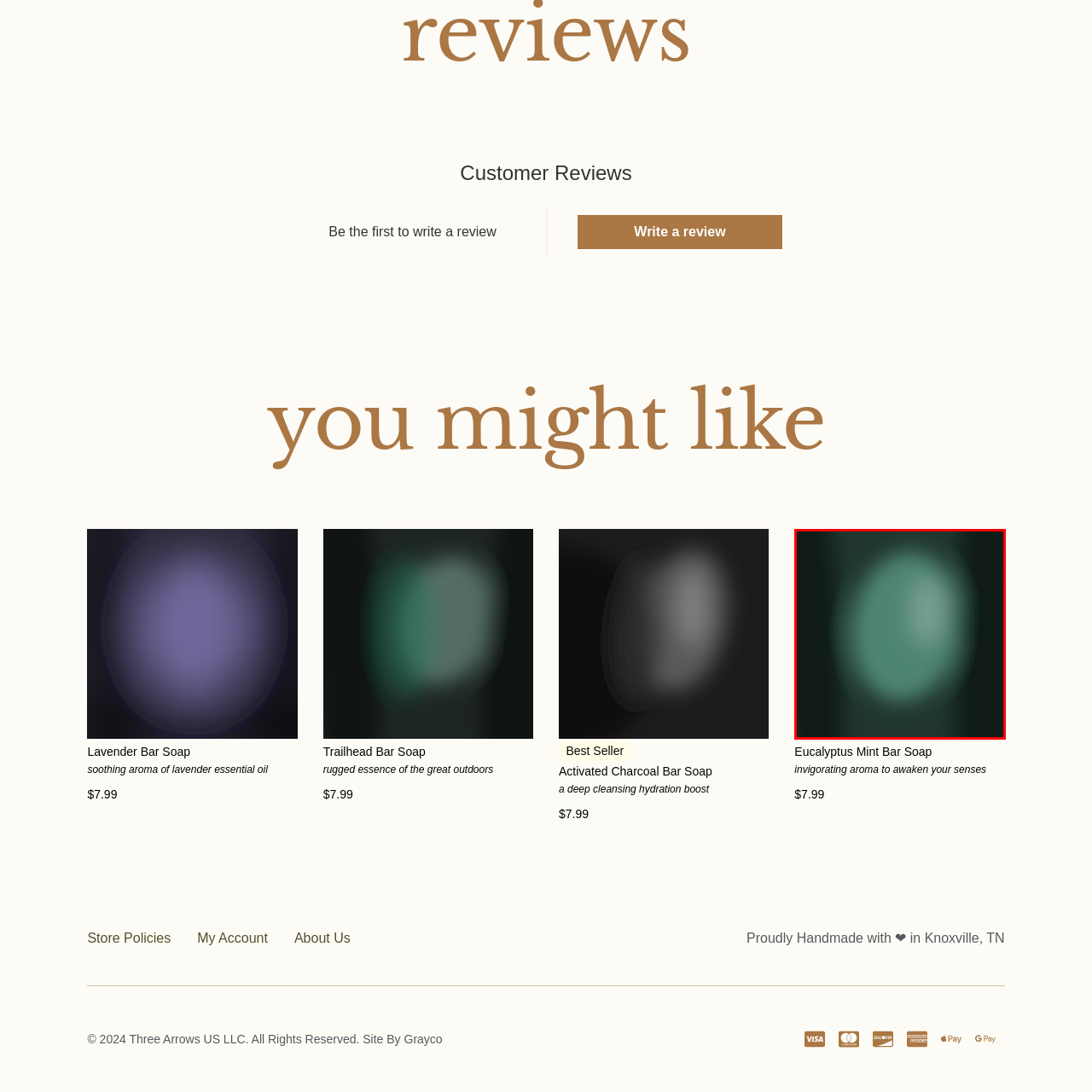Offer an in-depth caption for the image content enclosed by the red border.

The image shows a visually appealing representation of a product labeled "Photoroom 024 20230818 143810.png." It appears to be part of a collection of bar soaps, surrounded by various product descriptions and pricing information. This particular product is likely linked to the "Eucalyptus Mint Bar Soap," known for its invigorating aroma that awakens the senses. Below the image, the price is displayed as $7.99, indicating a reasonable price point for customers. The layout suggests a well-organized section for customer reviews or related products, enhancing the shopping experience for visitors exploring options in soothing and refreshing bar soaps.